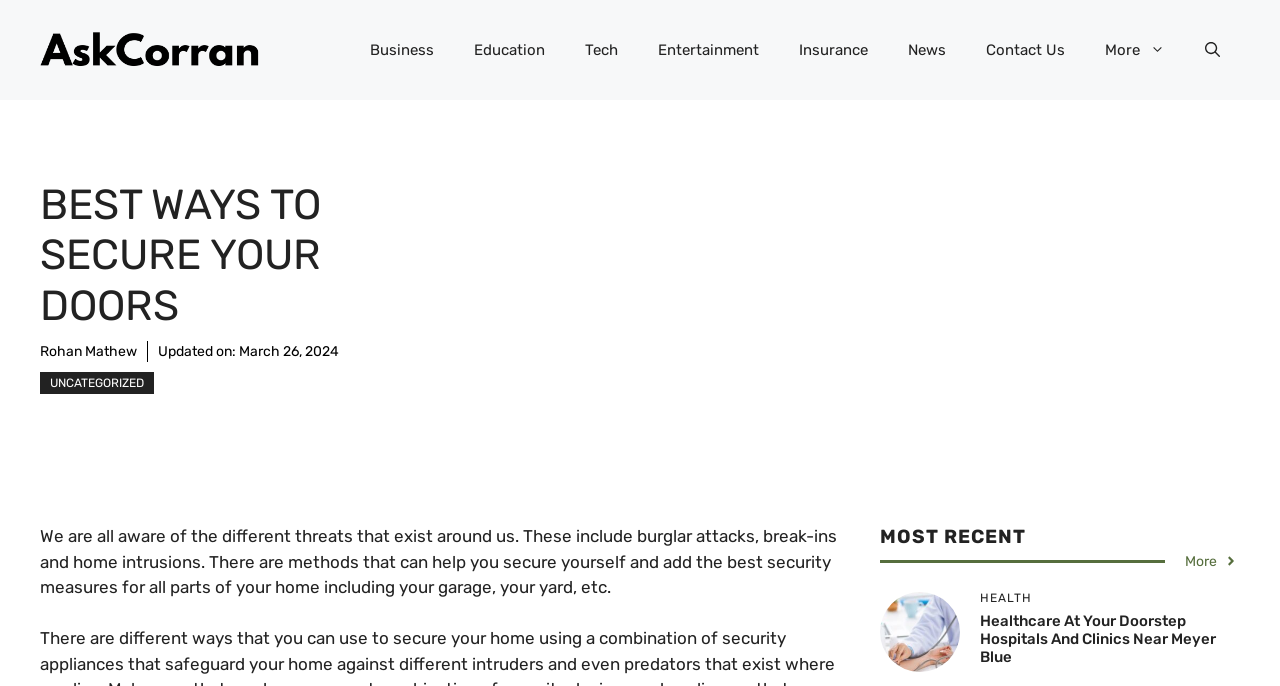Please locate the bounding box coordinates of the element that should be clicked to achieve the given instruction: "Read the 'Star gazing' article".

None